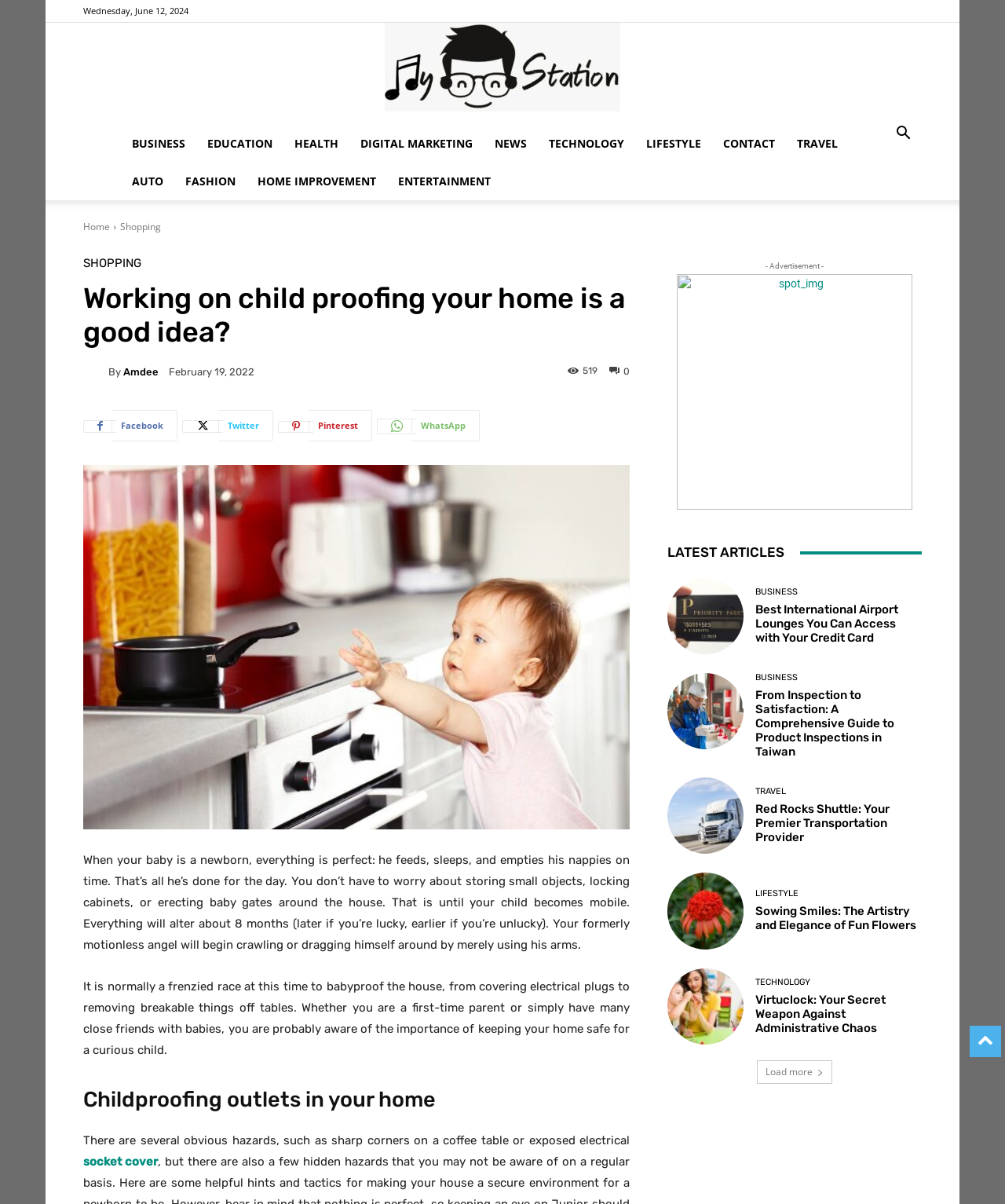What is the topic of the article?
Use the information from the screenshot to give a comprehensive response to the question.

I determined the topic of the article by reading the heading 'Working on child proofing your home is a good idea?' and the subsequent paragraphs that discuss the importance of babyproofing a house.